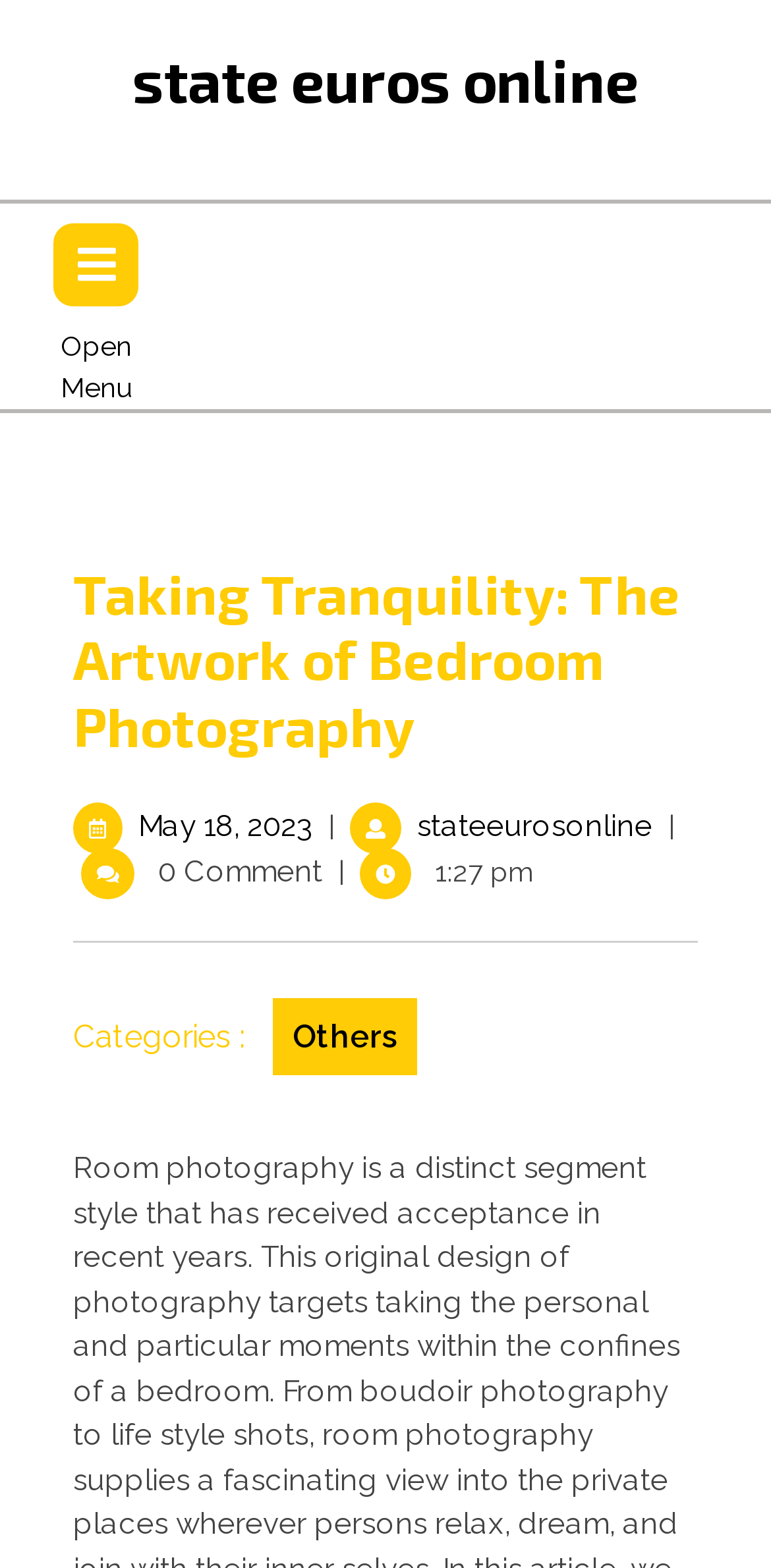Using the element description: "Others", determine the bounding box coordinates for the specified UI element. The coordinates should be four float numbers between 0 and 1, [left, top, right, bottom].

[0.354, 0.637, 0.541, 0.686]